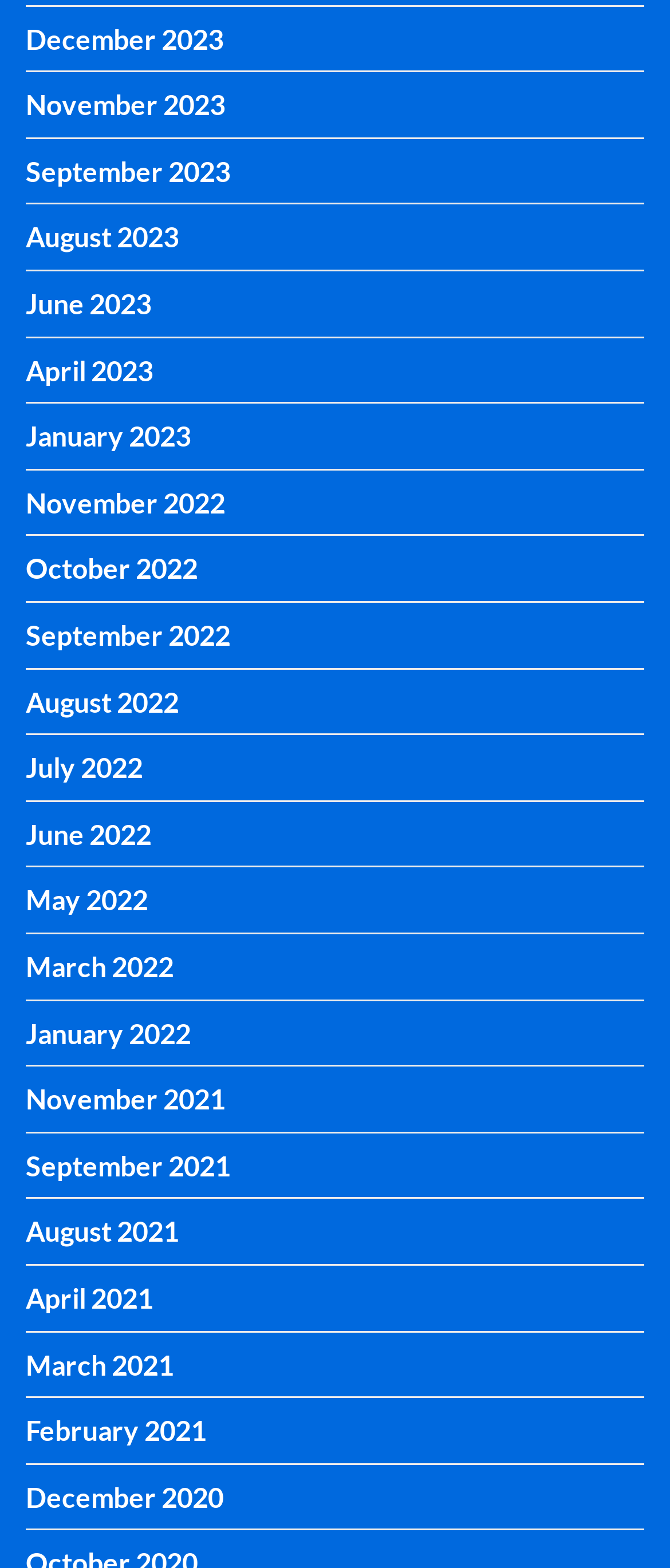Are the months listed in chronological order?
Using the information presented in the image, please offer a detailed response to the question.

I examined the list of links and found that the months are listed in descending order, with the most recent month at the top and the earliest month at the bottom. This suggests that the months are listed in chronological order.